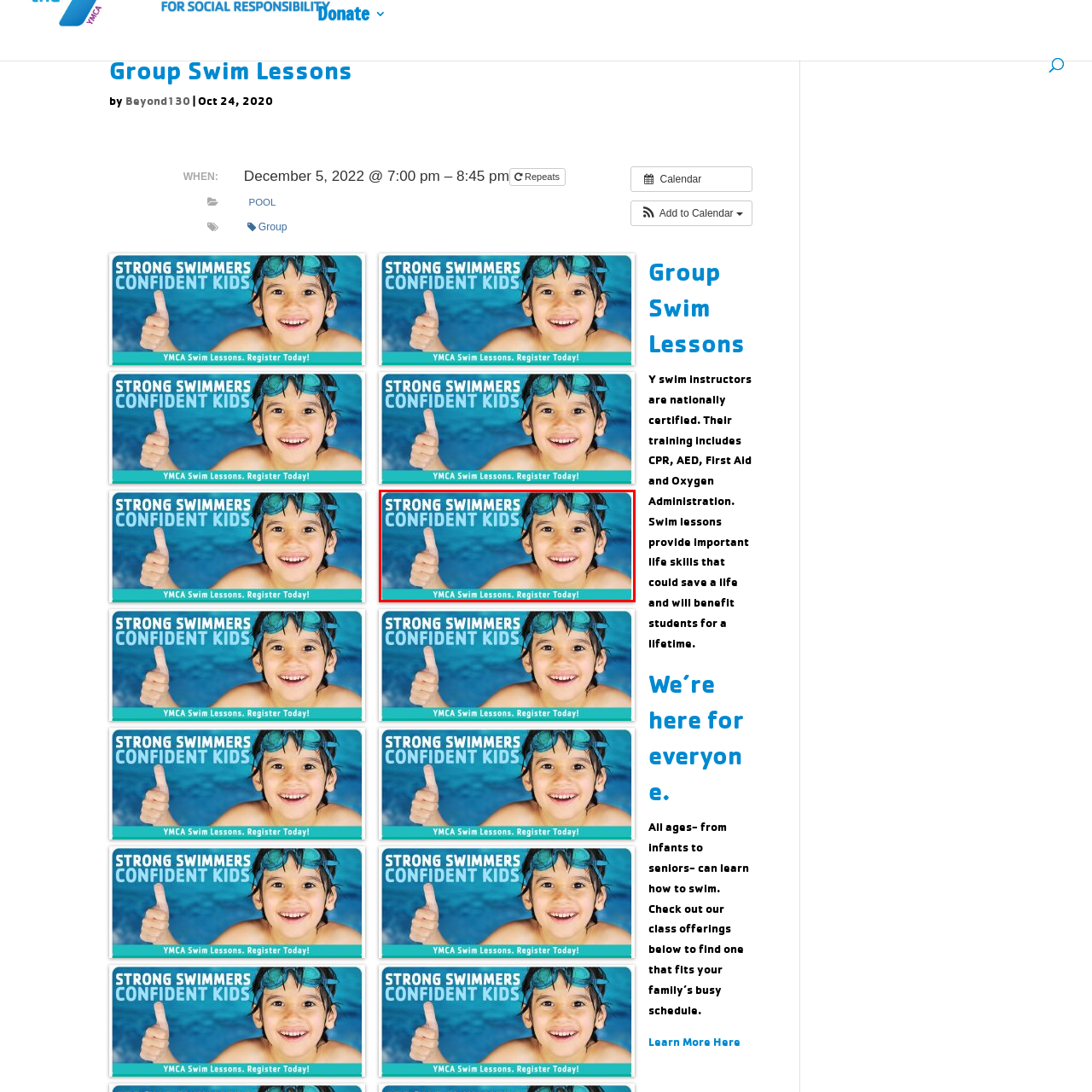What is the call to action in the image?
Analyze the image segment within the red bounding box and respond to the question using a single word or brief phrase.

Register Today